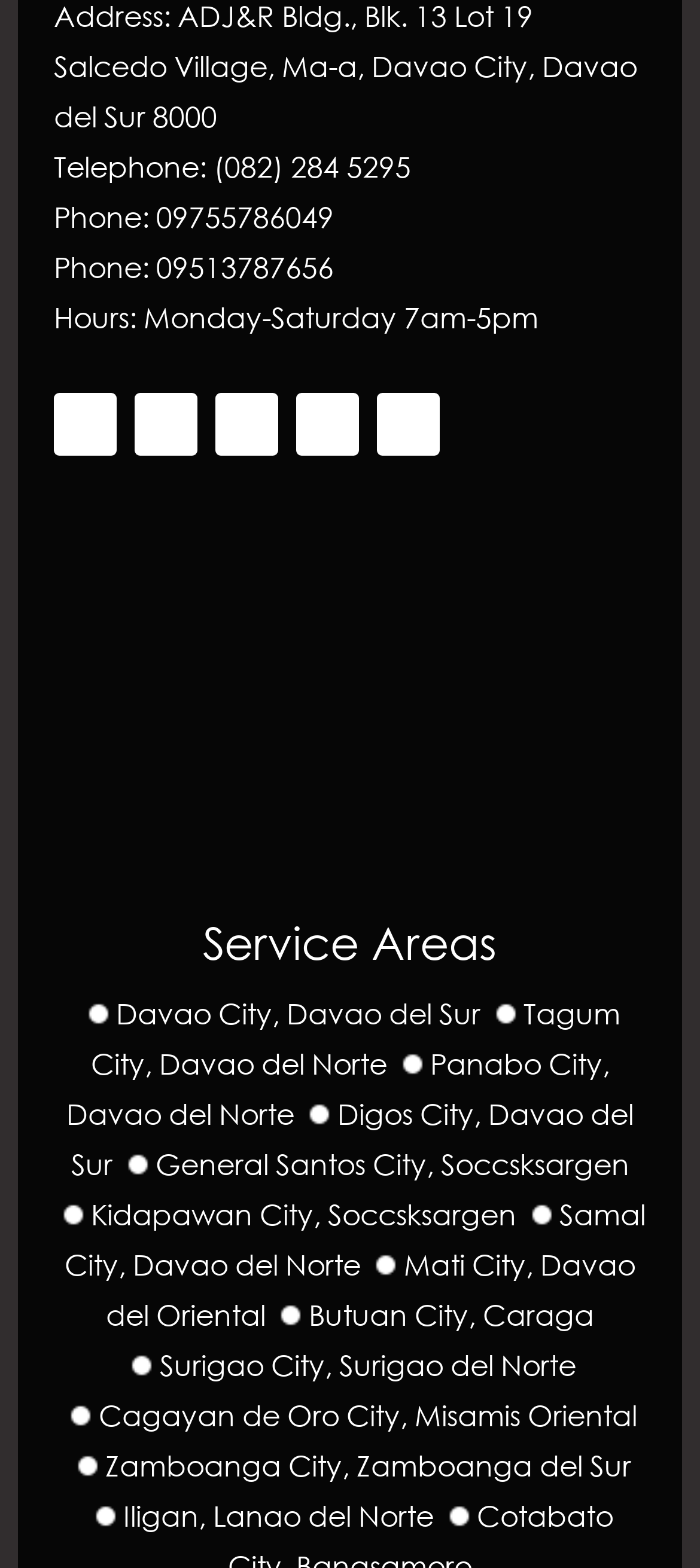Respond with a single word or phrase to the following question:
What is the location of the business?

Salcedo Village, Ma-a, Davao City